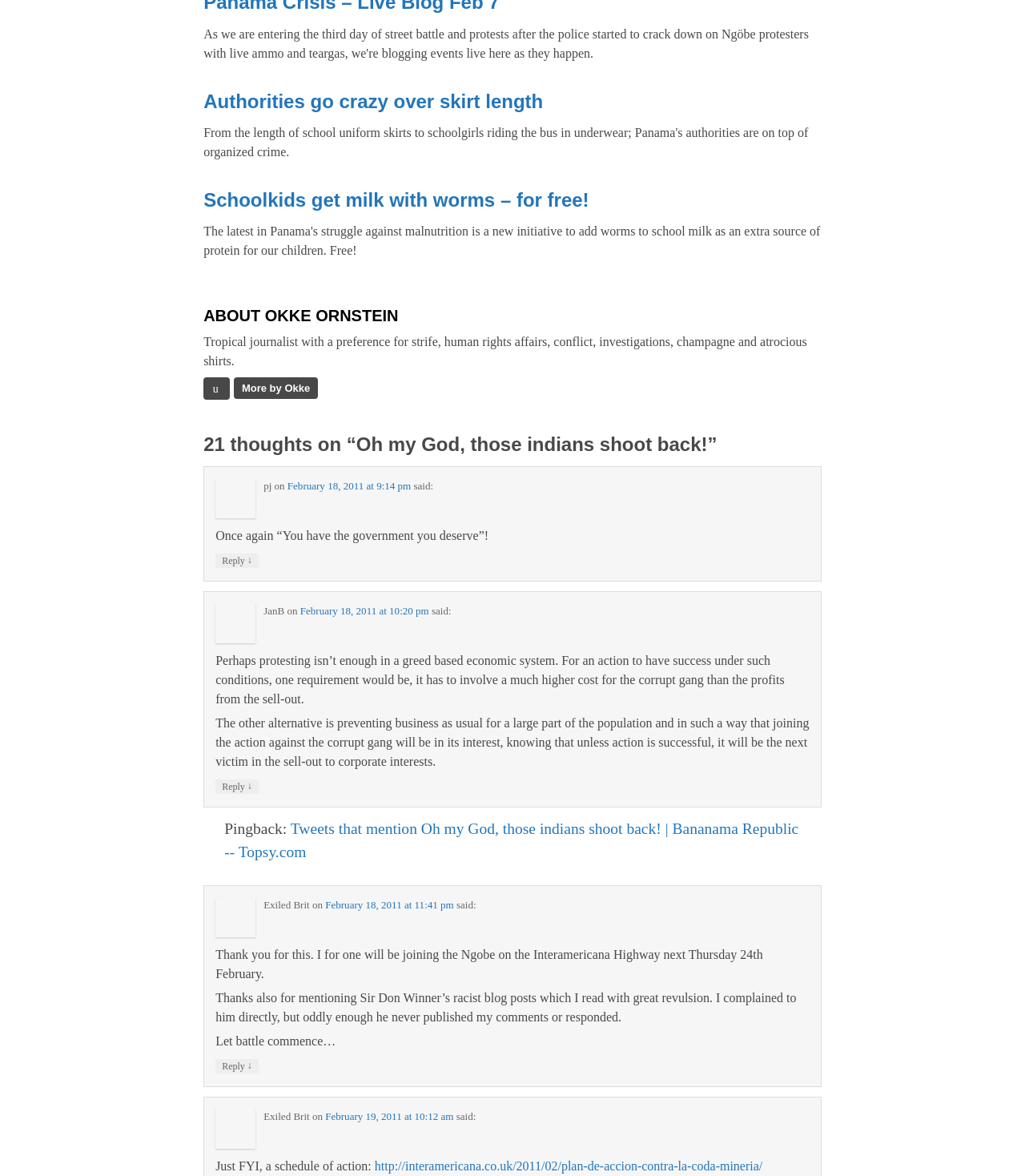Please determine the bounding box coordinates of the section I need to click to accomplish this instruction: "Visit the link 'http://interamericana.co.uk/2011/02/plan-de-accion-contra-la-coda-mineria/'".

[0.365, 0.985, 0.744, 0.997]